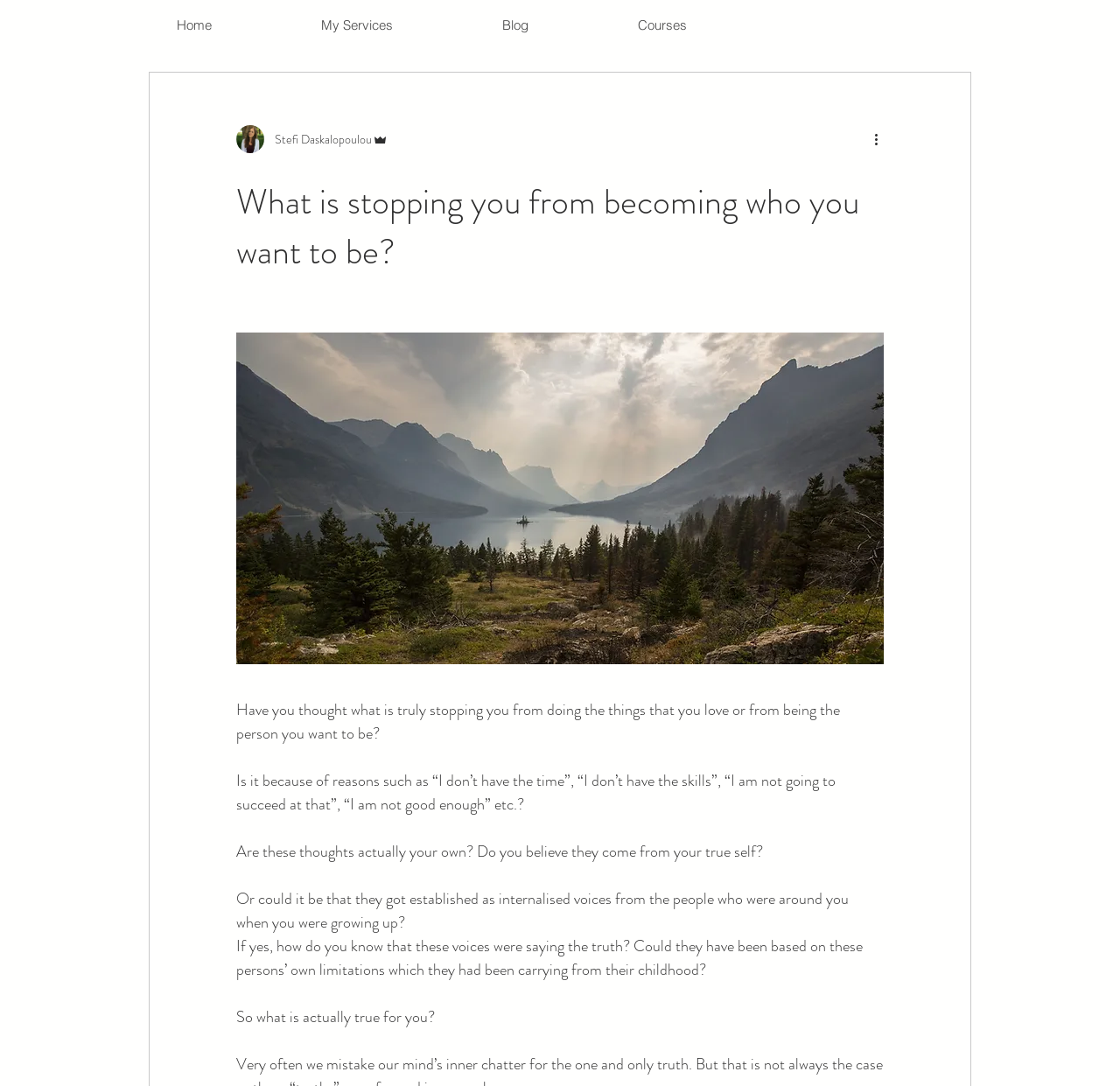Based on the image, please respond to the question with as much detail as possible:
What is the position of the writer's picture?

The writer's picture is located at the top-left corner of the webpage, above the main text. It is positioned within a rectangular bounding box with coordinates [0.211, 0.115, 0.236, 0.141].